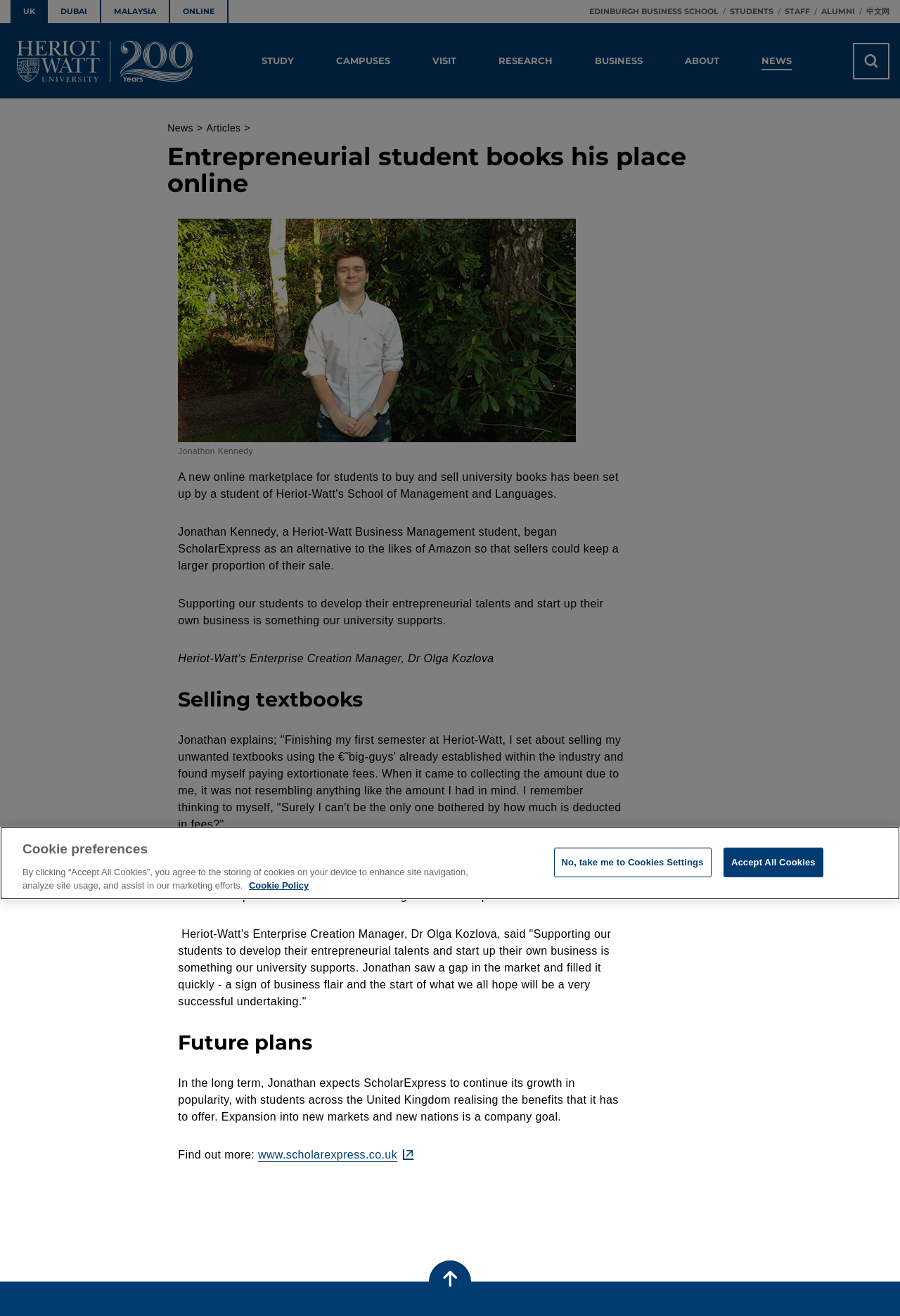Please give a succinct answer using a single word or phrase:
What is the name of the student who started ScholarExpress?

Jonathan Kennedy